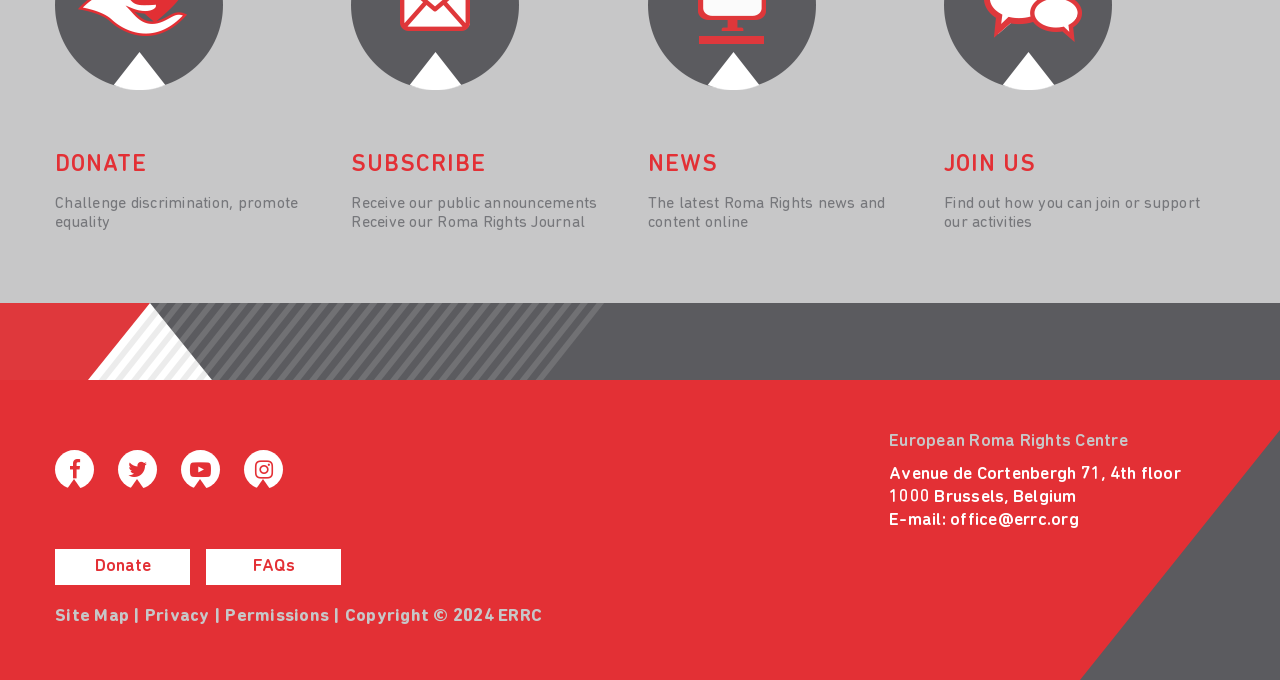Locate the bounding box coordinates of the element you need to click to accomplish the task described by this instruction: "Check FAQs".

[0.161, 0.807, 0.266, 0.86]